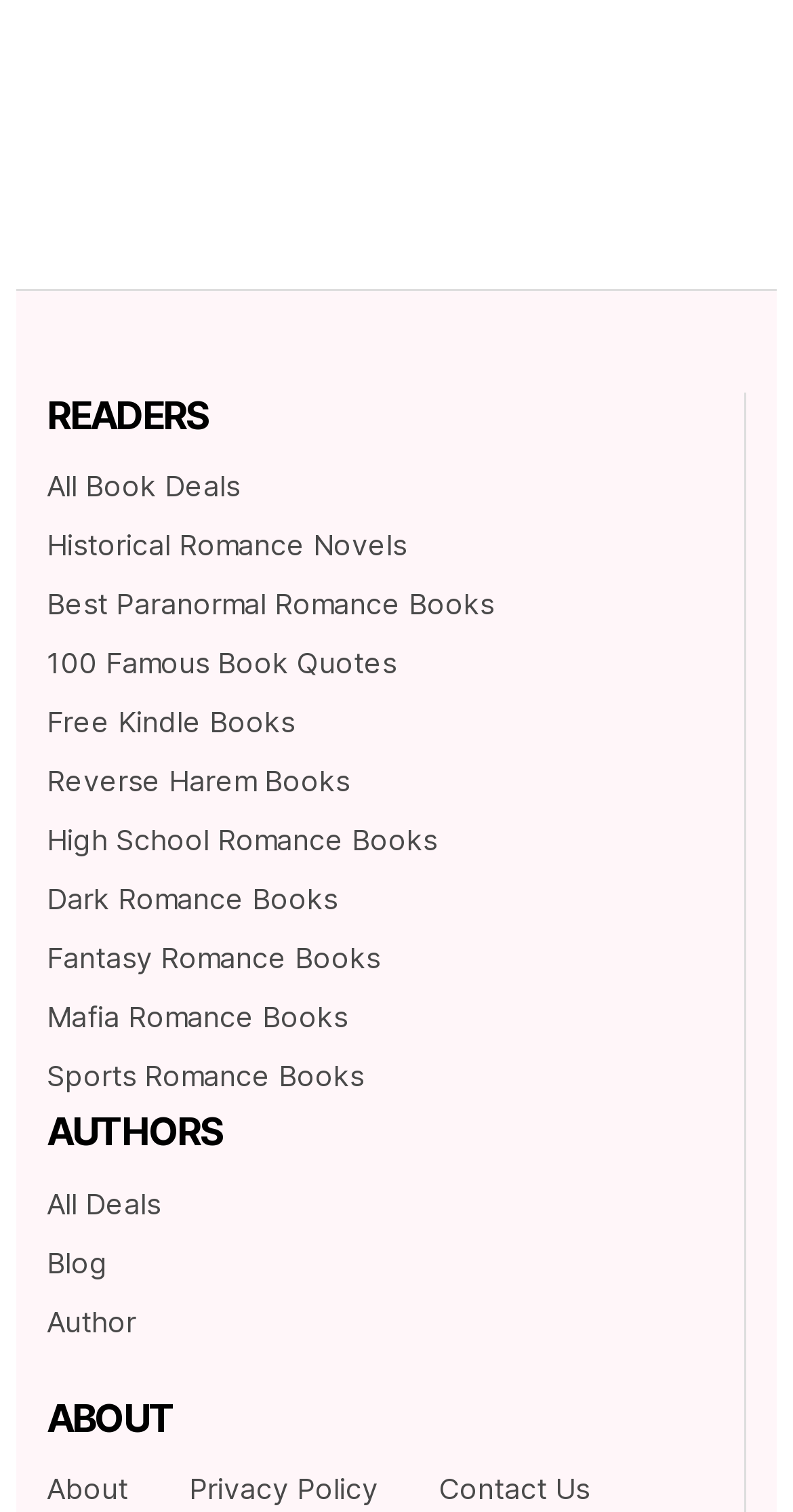Return the bounding box coordinates of the UI element that corresponds to this description: "Dark Romance Books". The coordinates must be given as four float numbers in the range of 0 and 1, [left, top, right, bottom].

[0.059, 0.583, 0.426, 0.606]